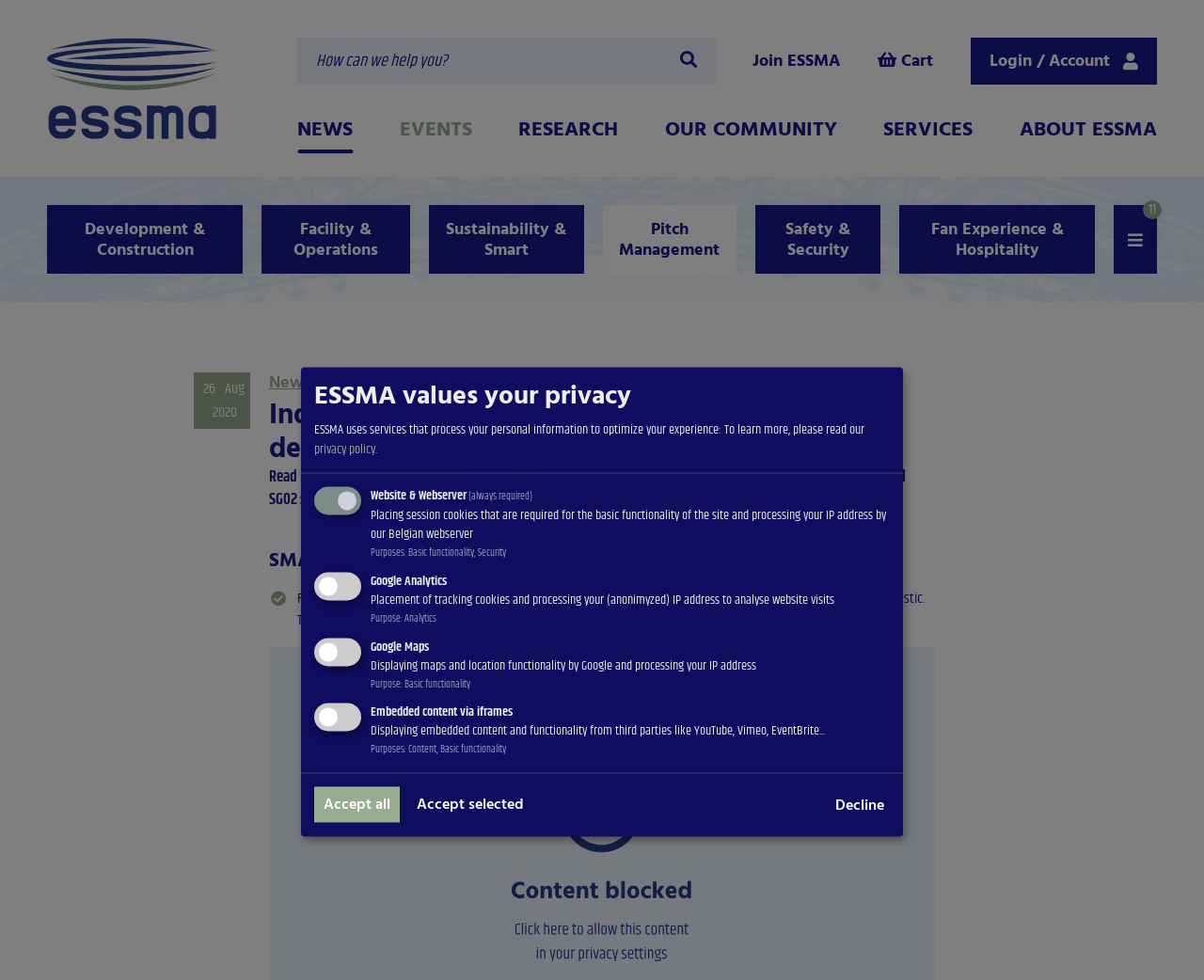Using the information shown in the image, answer the question with as much detail as possible: What is the purpose of Google Analytics?

The question is asking about the purpose of Google Analytics, which can be found in the text 'Placement of tracking cookies and processing your (anonimyzed) IP address to analyse website visits' under the Google Analytics checkbox.